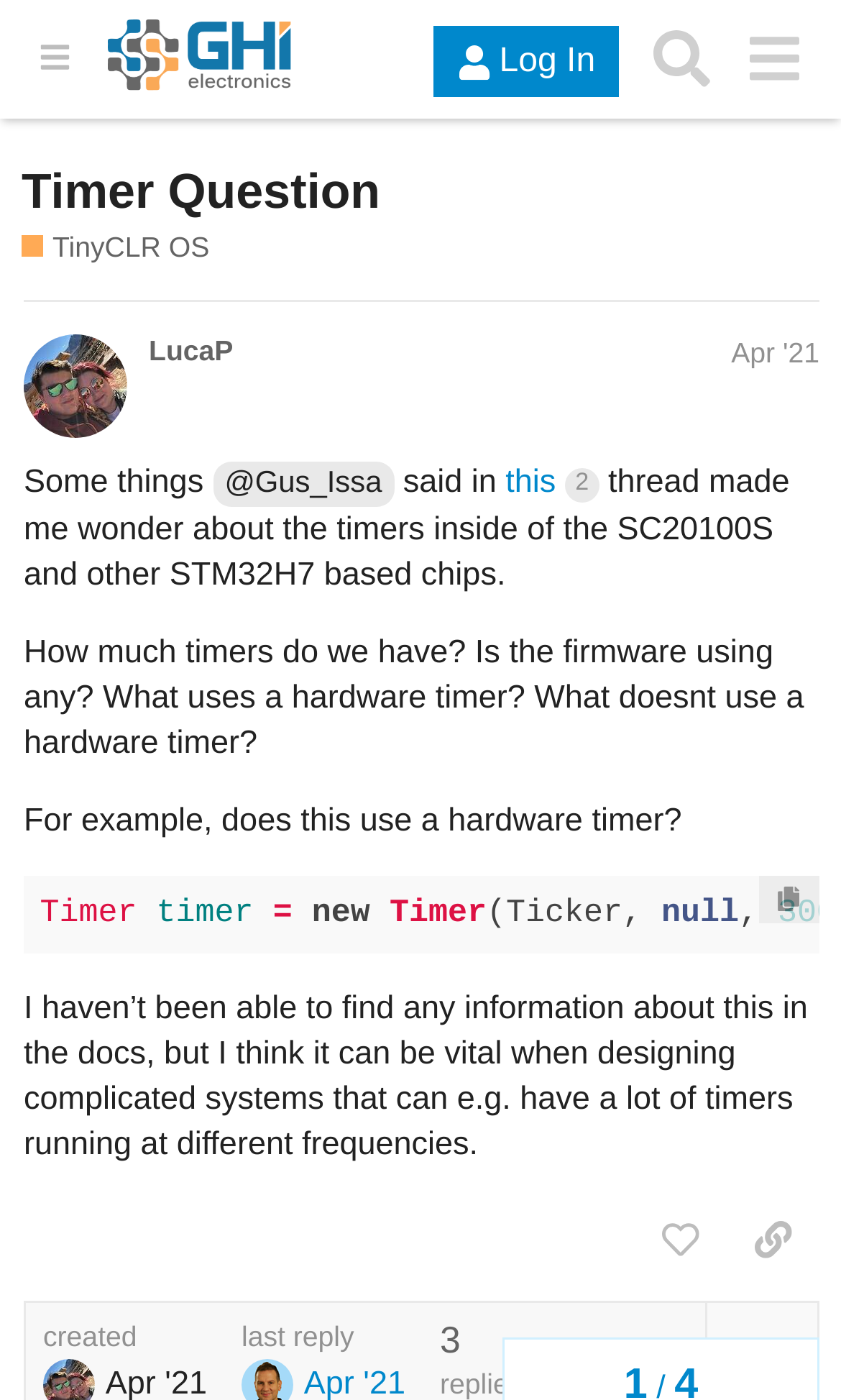Determine the bounding box coordinates for the HTML element described here: "Timer Question".

[0.026, 0.116, 0.452, 0.156]